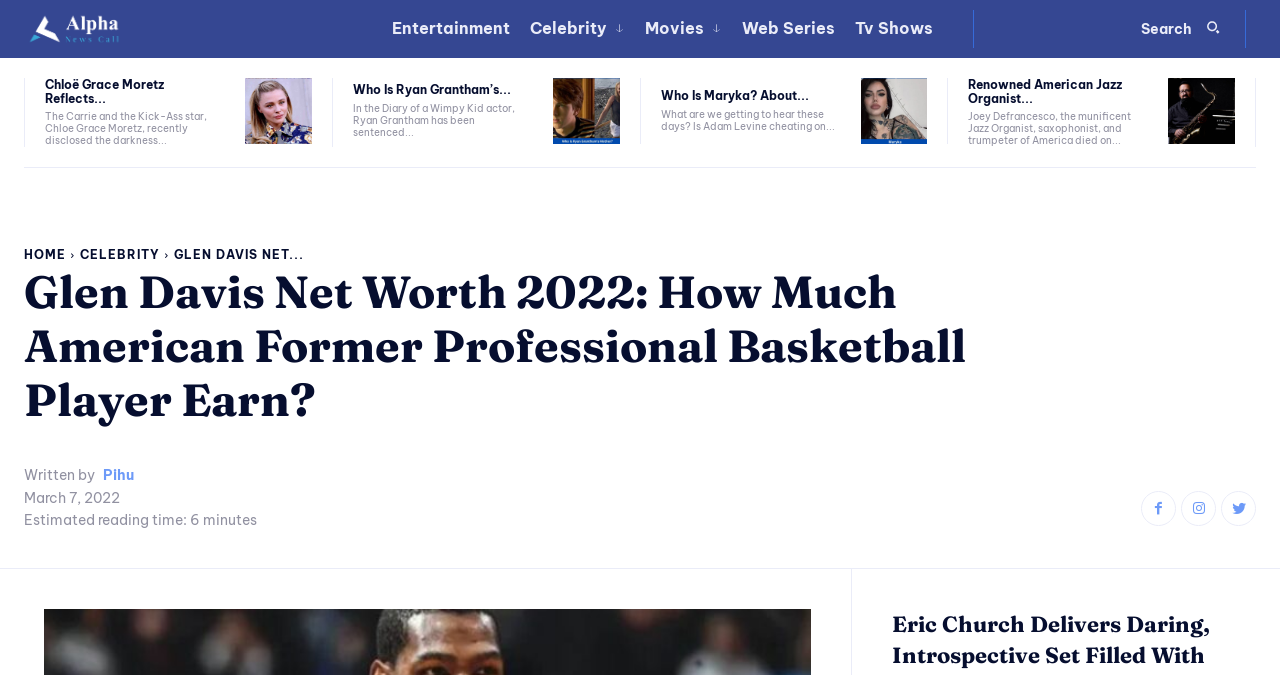Please locate the bounding box coordinates of the element that needs to be clicked to achieve the following instruction: "Get a quote". The coordinates should be four float numbers between 0 and 1, i.e., [left, top, right, bottom].

None